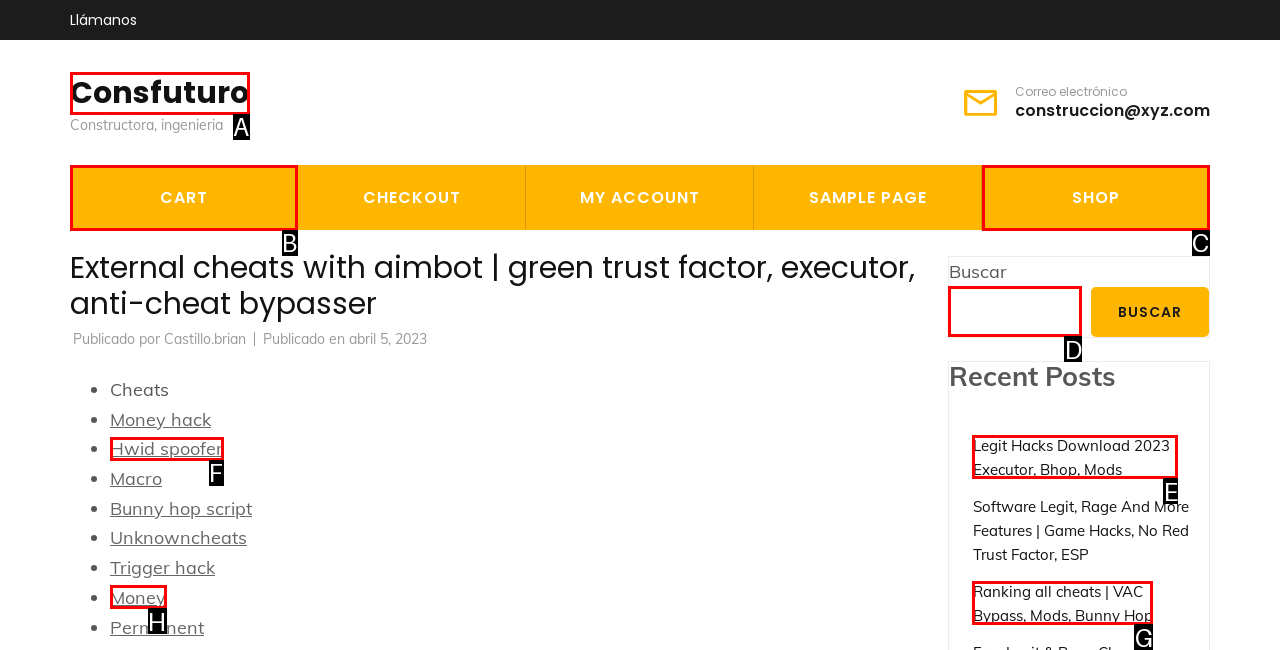To achieve the task: Search for something, which HTML element do you need to click?
Respond with the letter of the correct option from the given choices.

D